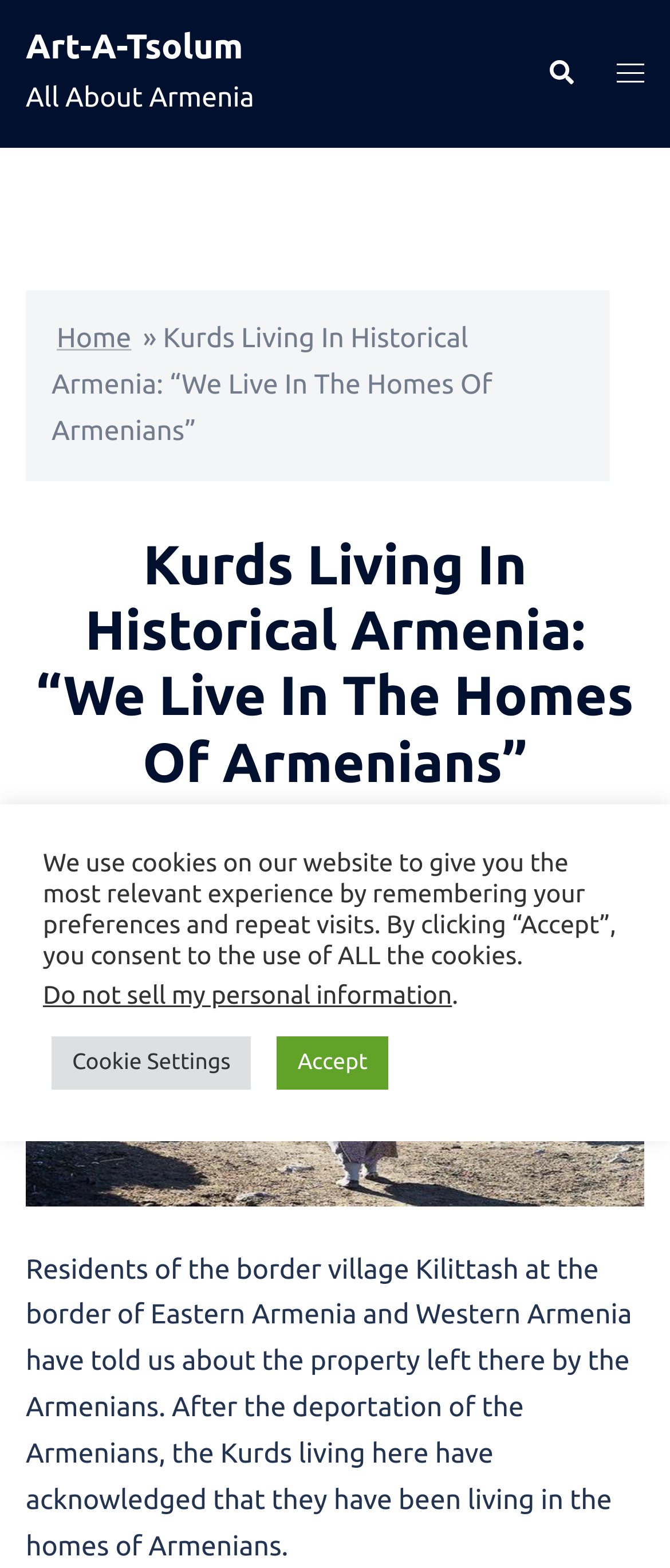Ascertain the bounding box coordinates for the UI element detailed here: "April 4, 2020April 4, 2020". The coordinates should be provided as [left, top, right, bottom] with each value being a float between 0 and 1.

[0.303, 0.537, 0.536, 0.551]